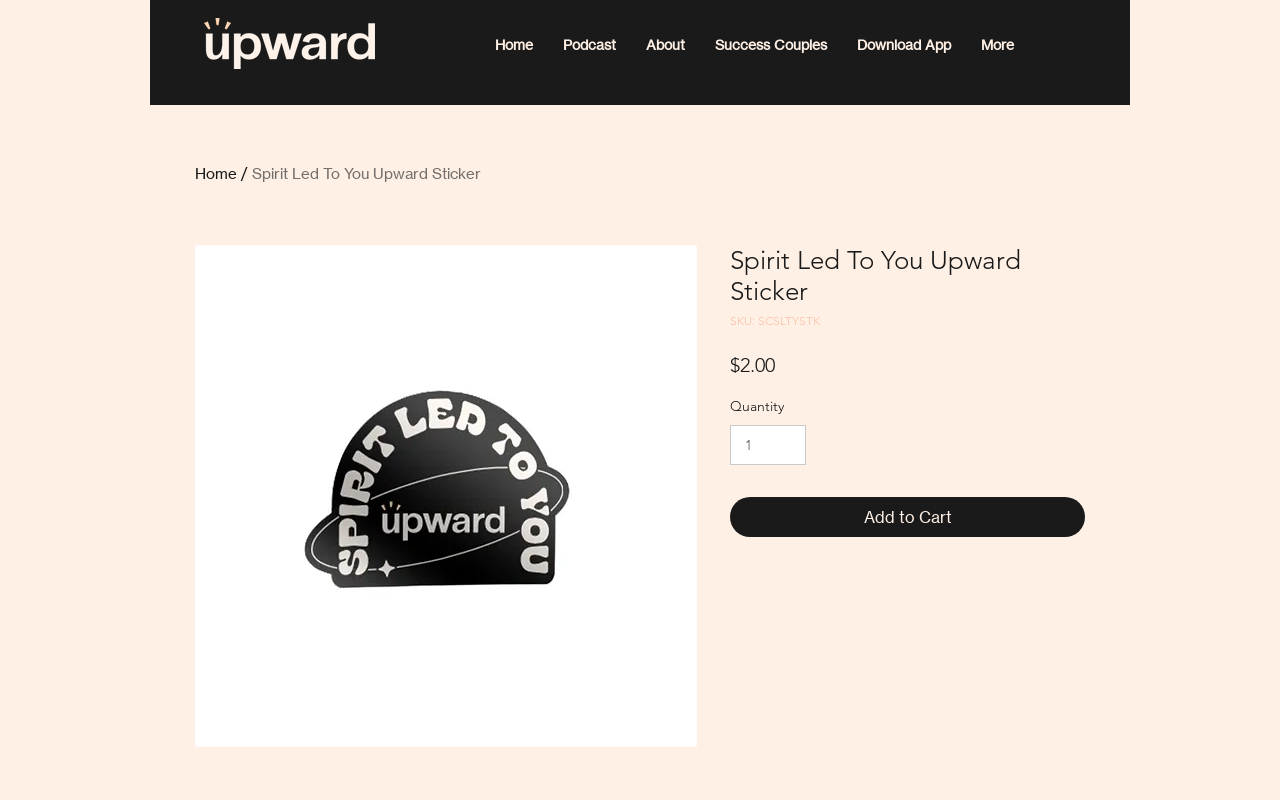Please pinpoint the bounding box coordinates for the region I should click to adhere to this instruction: "Download the app".

[0.658, 0.038, 0.755, 0.075]